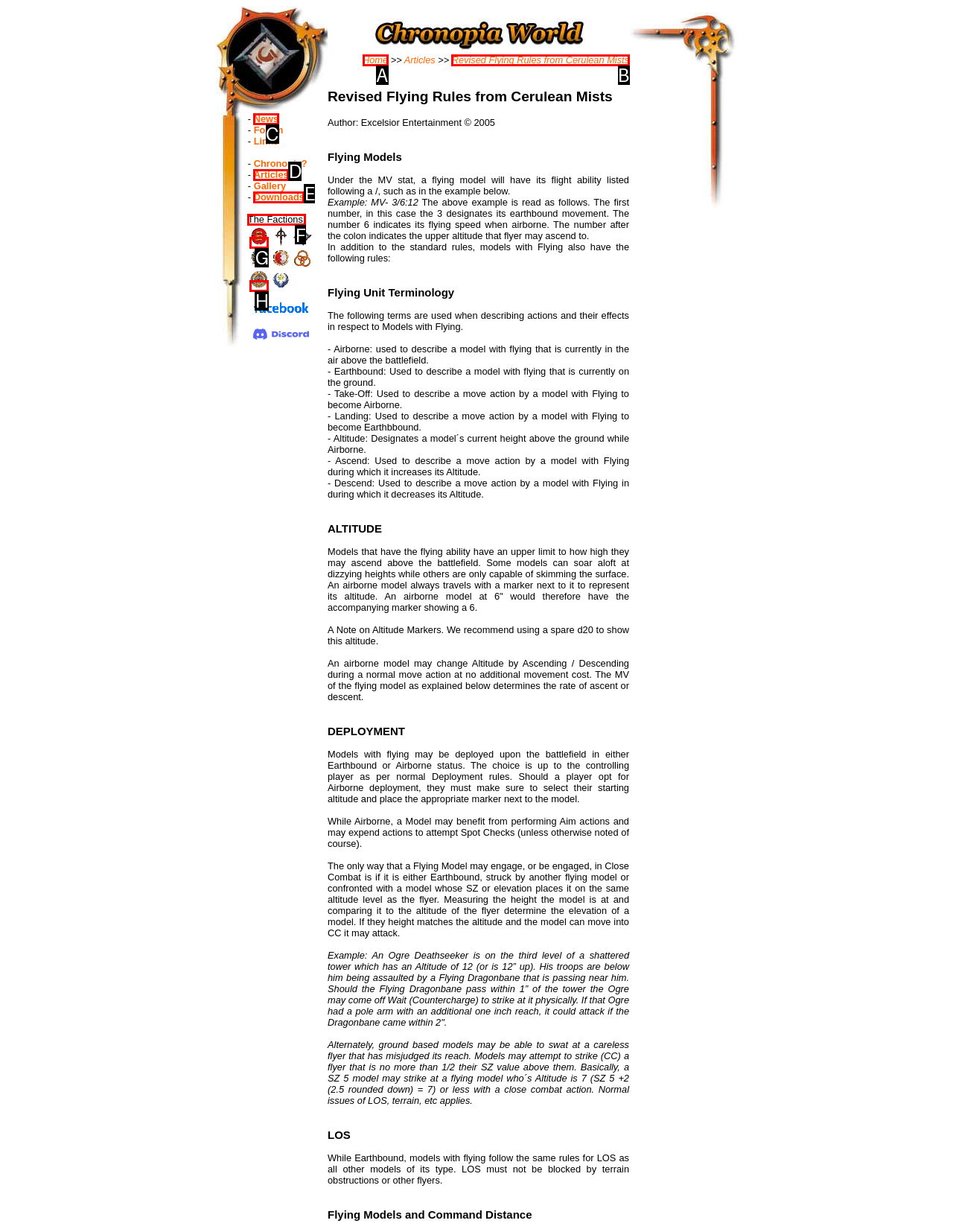Which lettered option should be clicked to achieve the task: check the factions? Choose from the given choices.

F